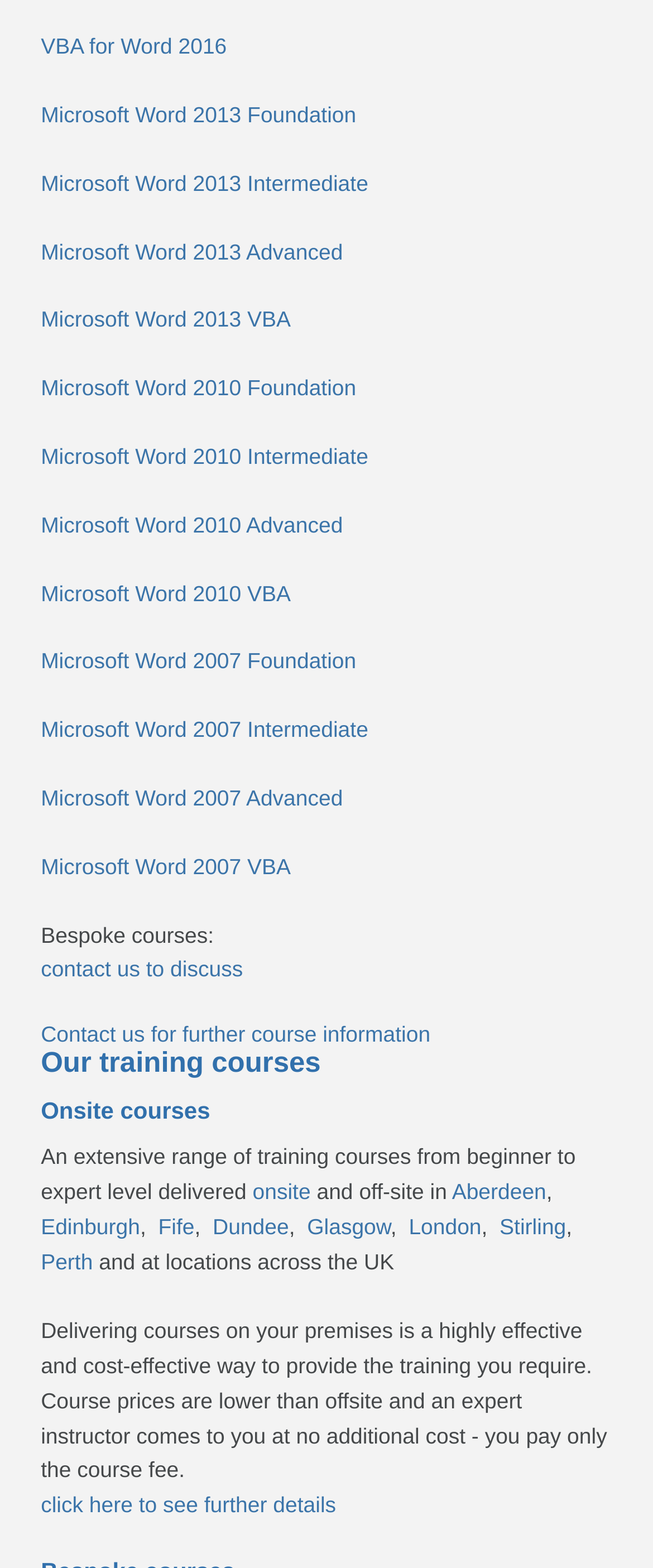Specify the bounding box coordinates of the element's region that should be clicked to achieve the following instruction: "Contact us to discuss bespoke courses". The bounding box coordinates consist of four float numbers between 0 and 1, in the format [left, top, right, bottom].

[0.062, 0.61, 0.372, 0.626]